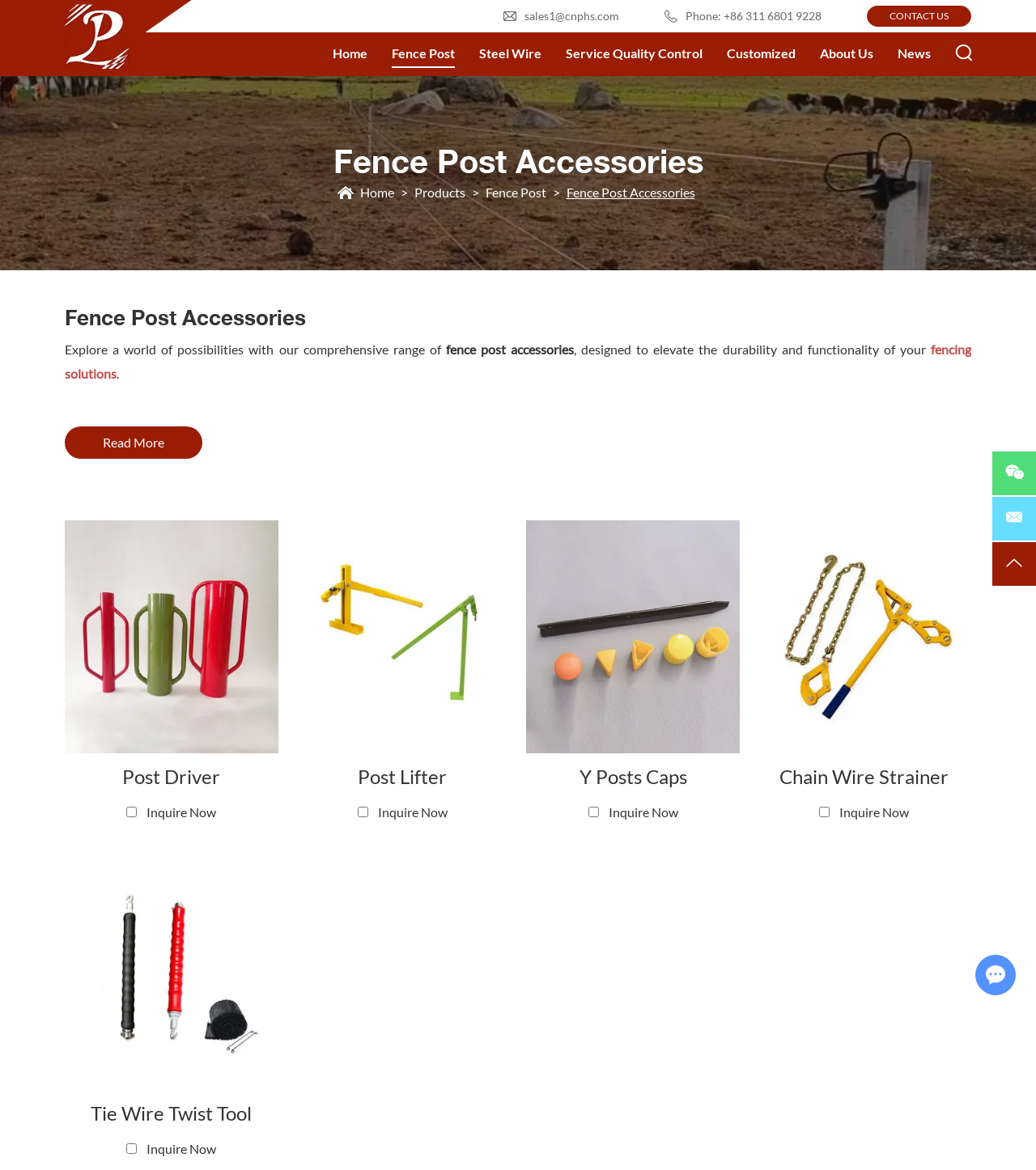Can you give a comprehensive explanation to the question given the content of the image?
What is the purpose of the 'Search...' textbox?

I found the purpose of the 'Search...' textbox by looking at its location and design, which is similar to other search boxes on websites, and also considering the context of the webpage, which is about fence post accessories.